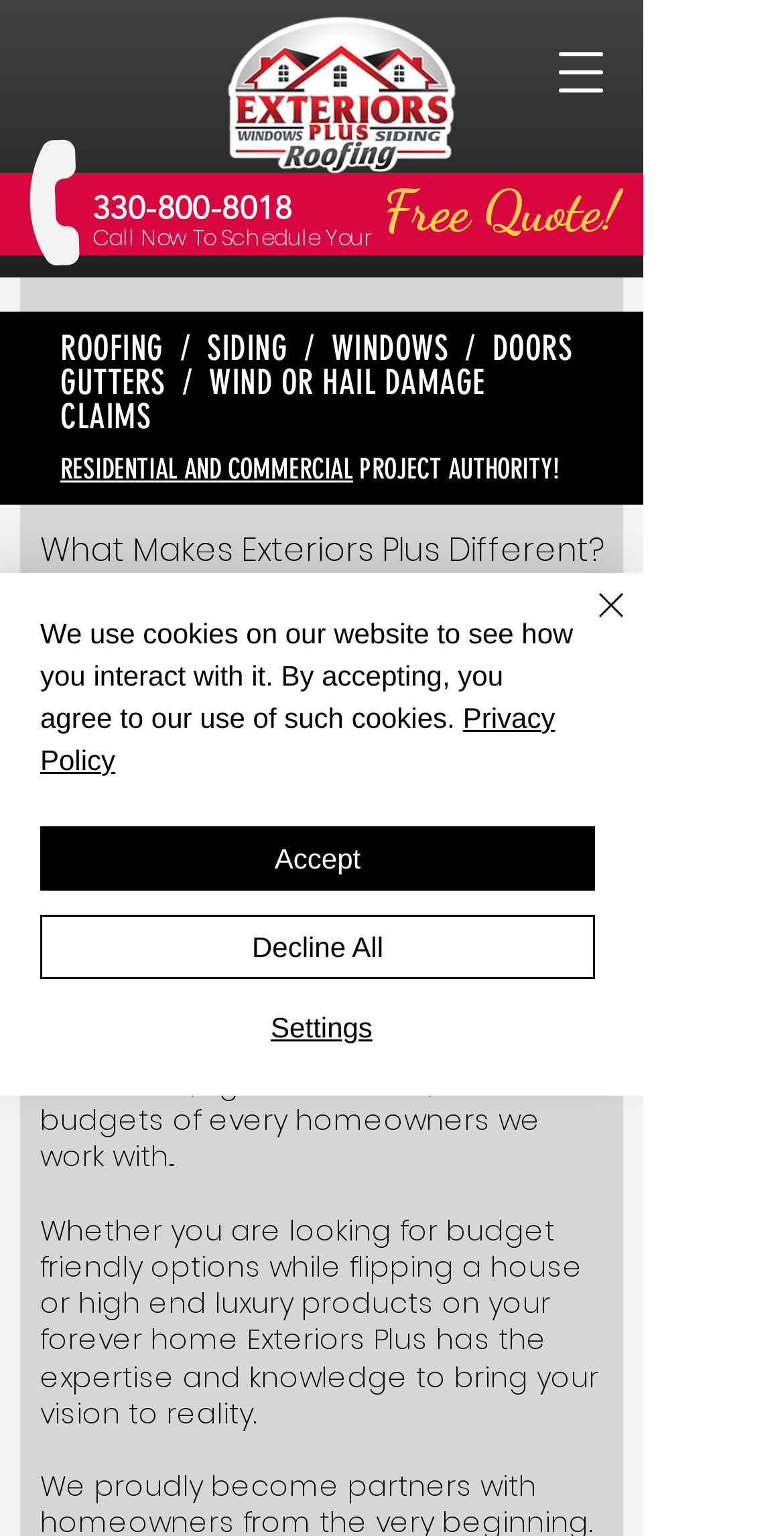Please reply to the following question with a single word or a short phrase:
What services does the company offer?

Roofing, Siding, Windows, Doors, Gutters